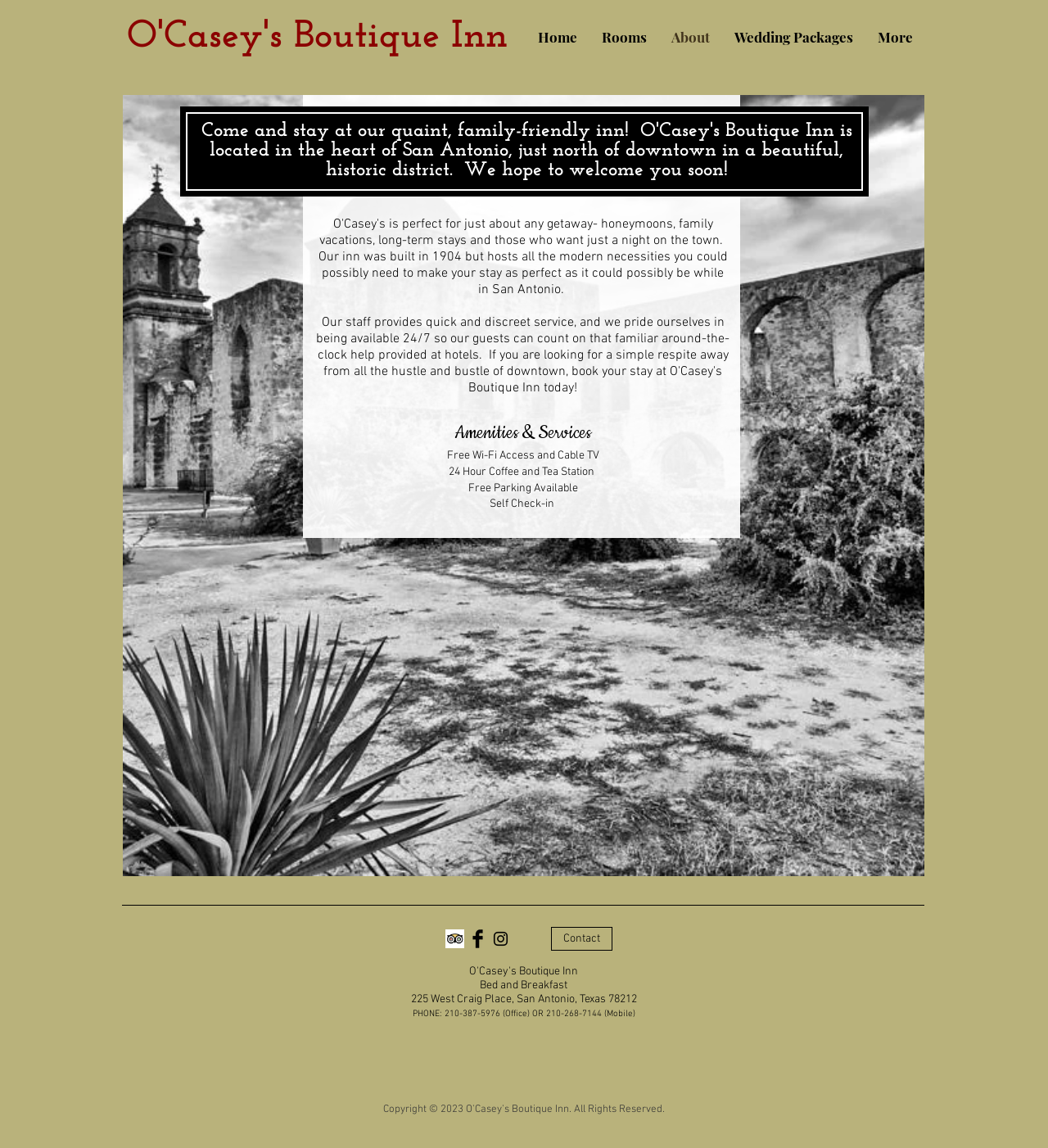Please mark the bounding box coordinates of the area that should be clicked to carry out the instruction: "Visit O'Casey's Boutique Inn's Facebook page".

[0.447, 0.81, 0.465, 0.826]